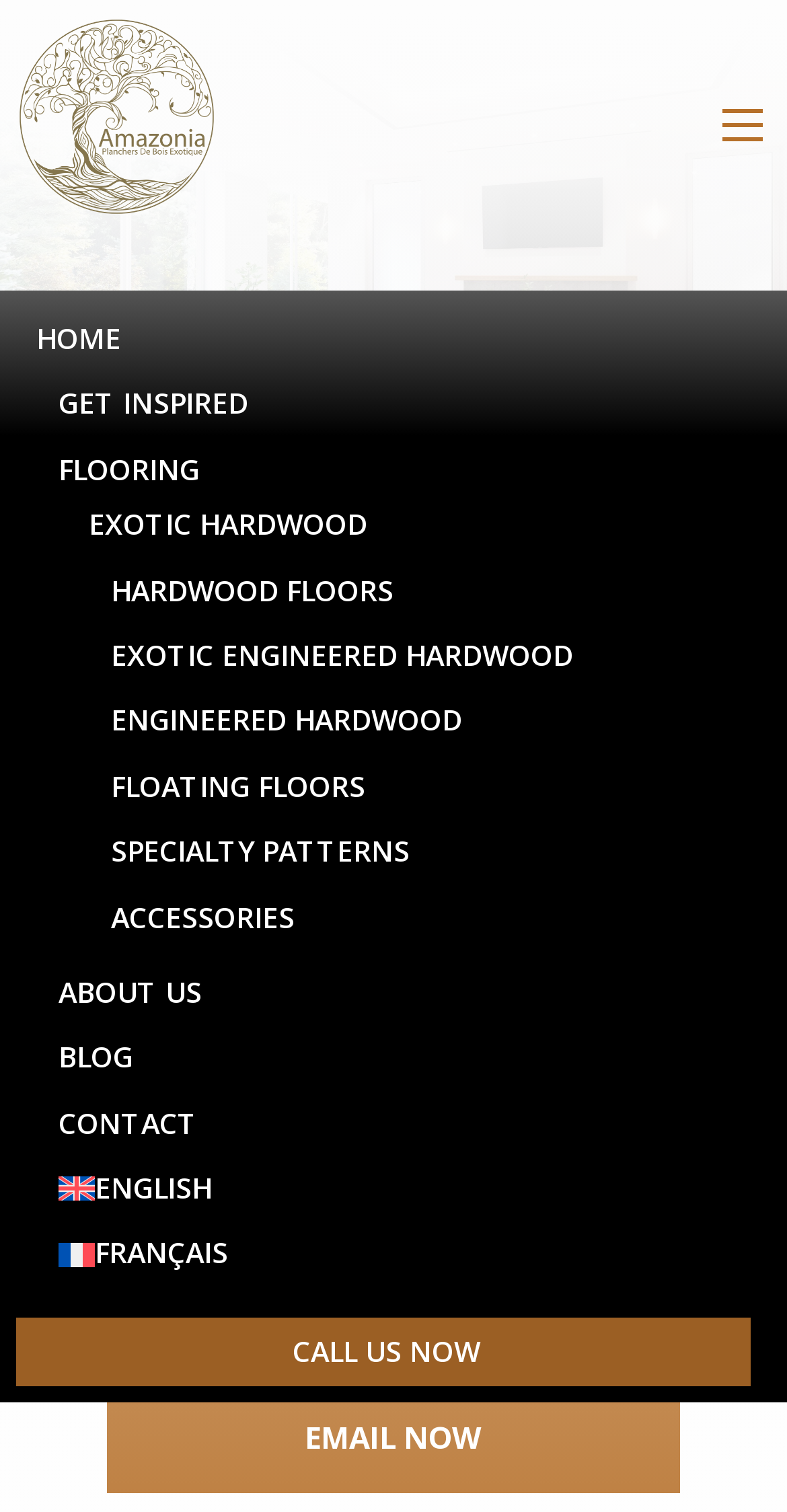What is the name of the specific type of hardwood flooring featured on the webpage?
Could you answer the question in a detailed manner, providing as much information as possible?

The webpage features CUMARU hardwood flooring, as indicated by the heading 'CUMARU' and the subheadings 'CUMARU', 'EXOTIC ENGINEERED FLOORS', and '3D VISUALIZER'.